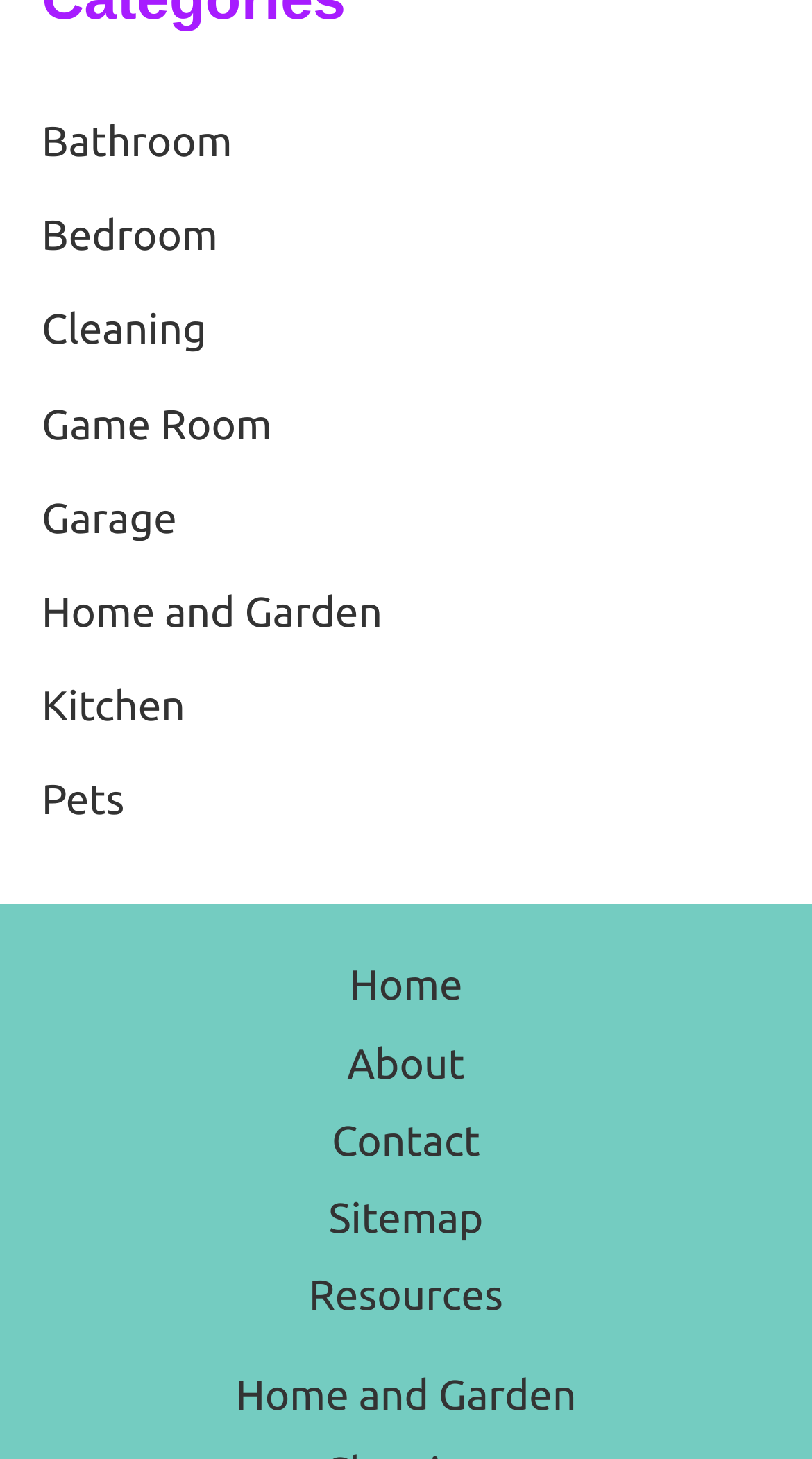Identify the bounding box coordinates of the element that should be clicked to fulfill this task: "View Resources page". The coordinates should be provided as four float numbers between 0 and 1, i.e., [left, top, right, bottom].

[0.329, 0.861, 0.671, 0.914]